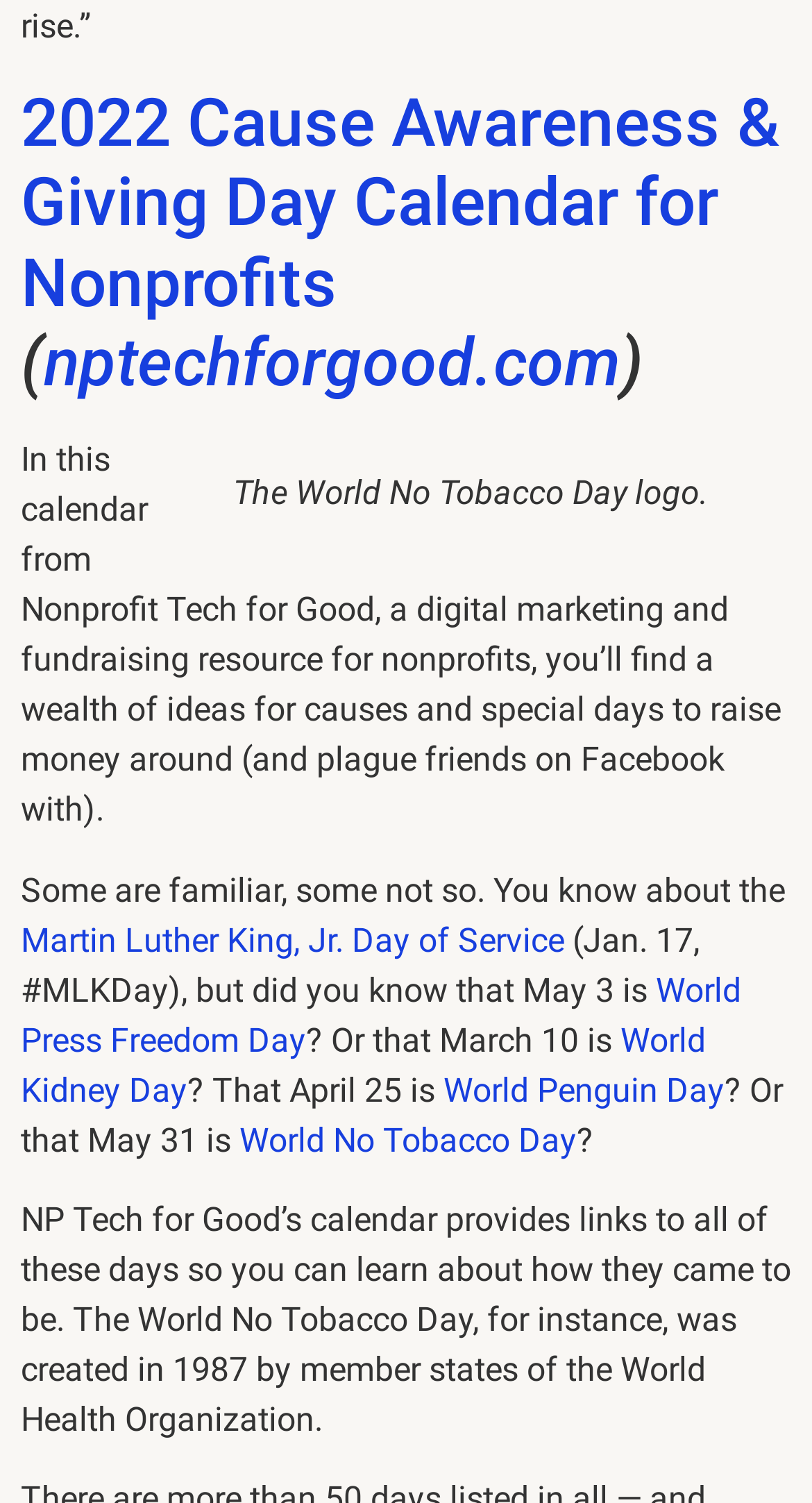What is the logo shown in the figure?
Please ensure your answer is as detailed and informative as possible.

The figure shows the World No Tobacco Day logo, as described in the figcaption 'The World No Tobacco Day logo'.